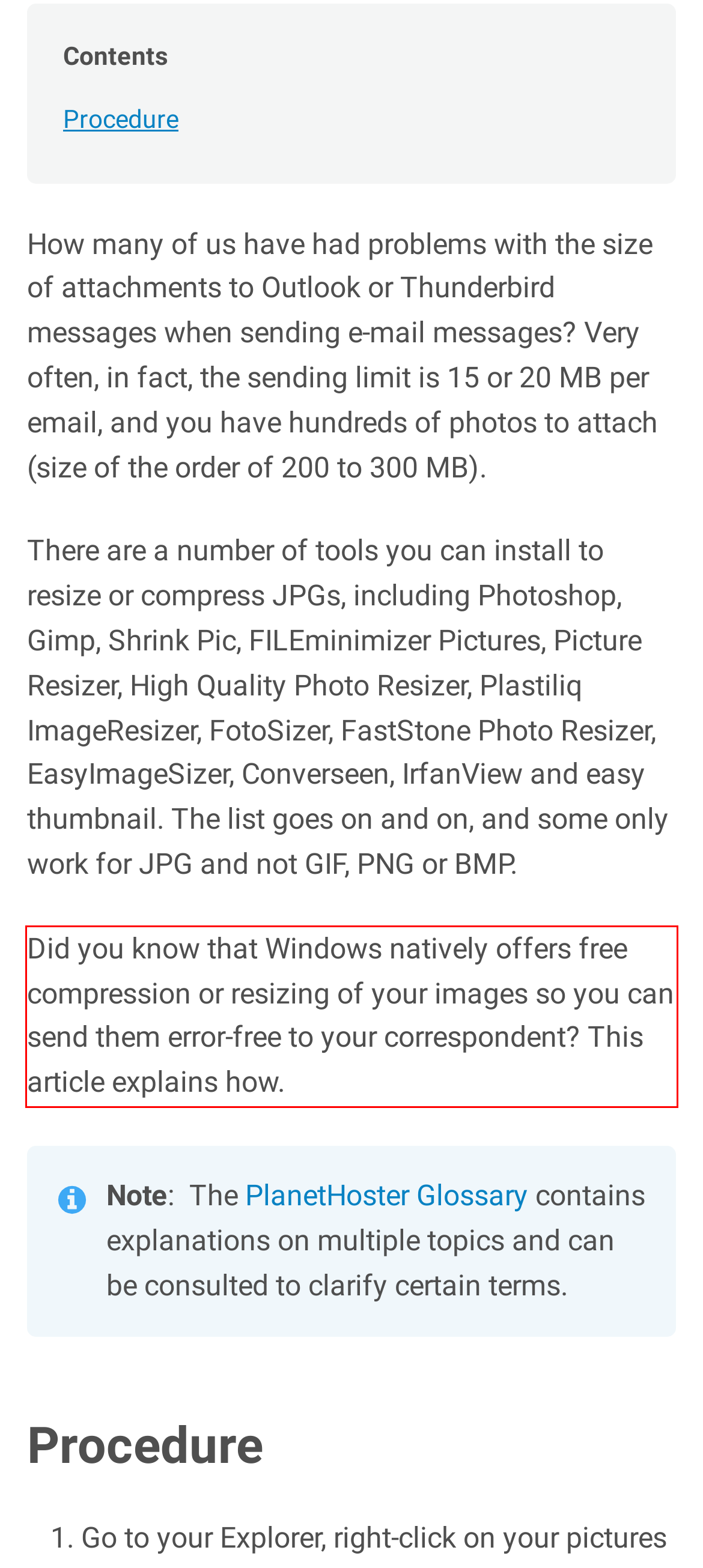Please extract the text content within the red bounding box on the webpage screenshot using OCR.

Did you know that Windows natively offers free compression or resizing of your images so you can send them error-free to your correspondent? This article explains how.